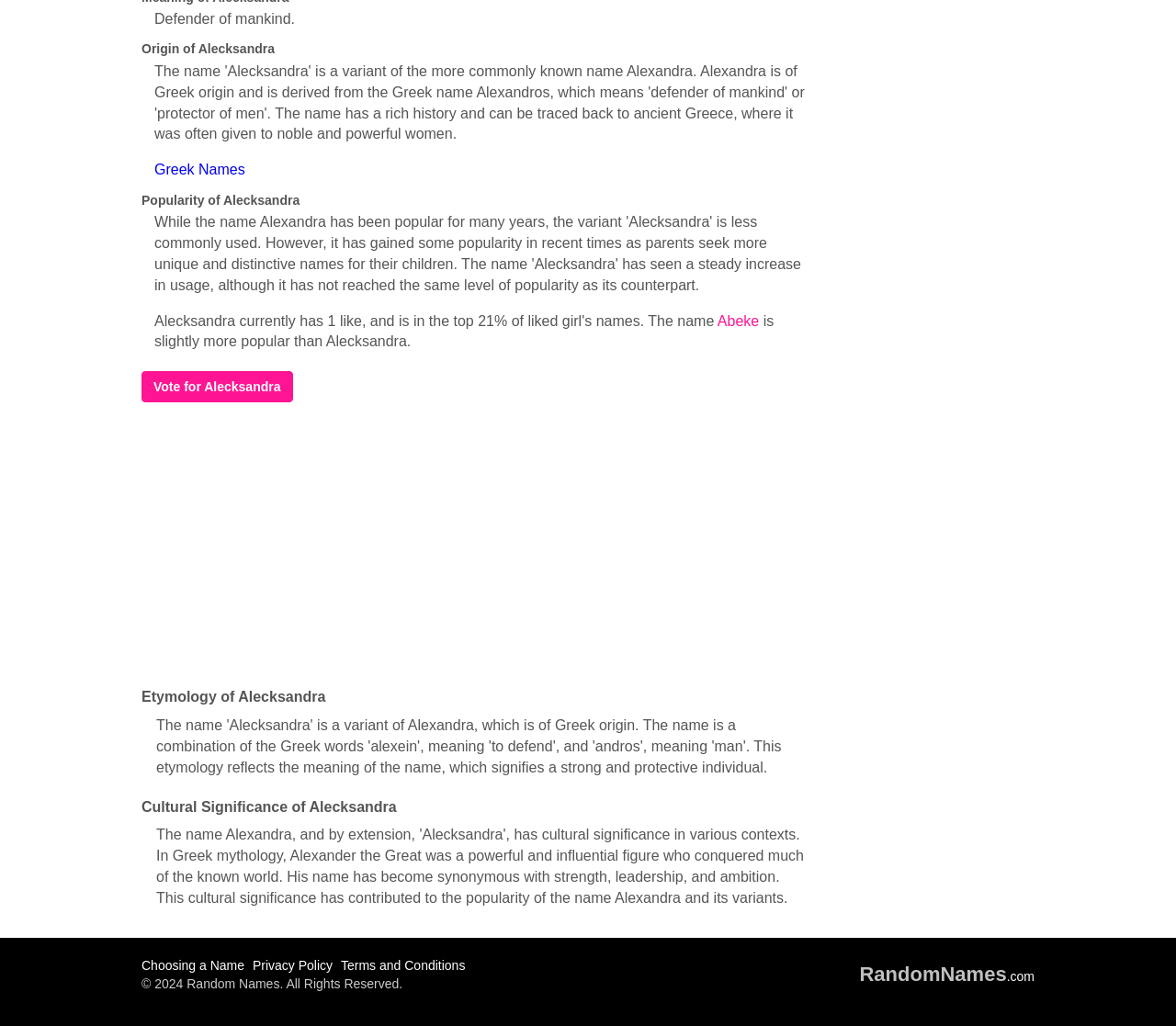Provide the bounding box coordinates for the UI element that is described as: "RandomNames.com".

[0.731, 0.944, 0.88, 0.959]